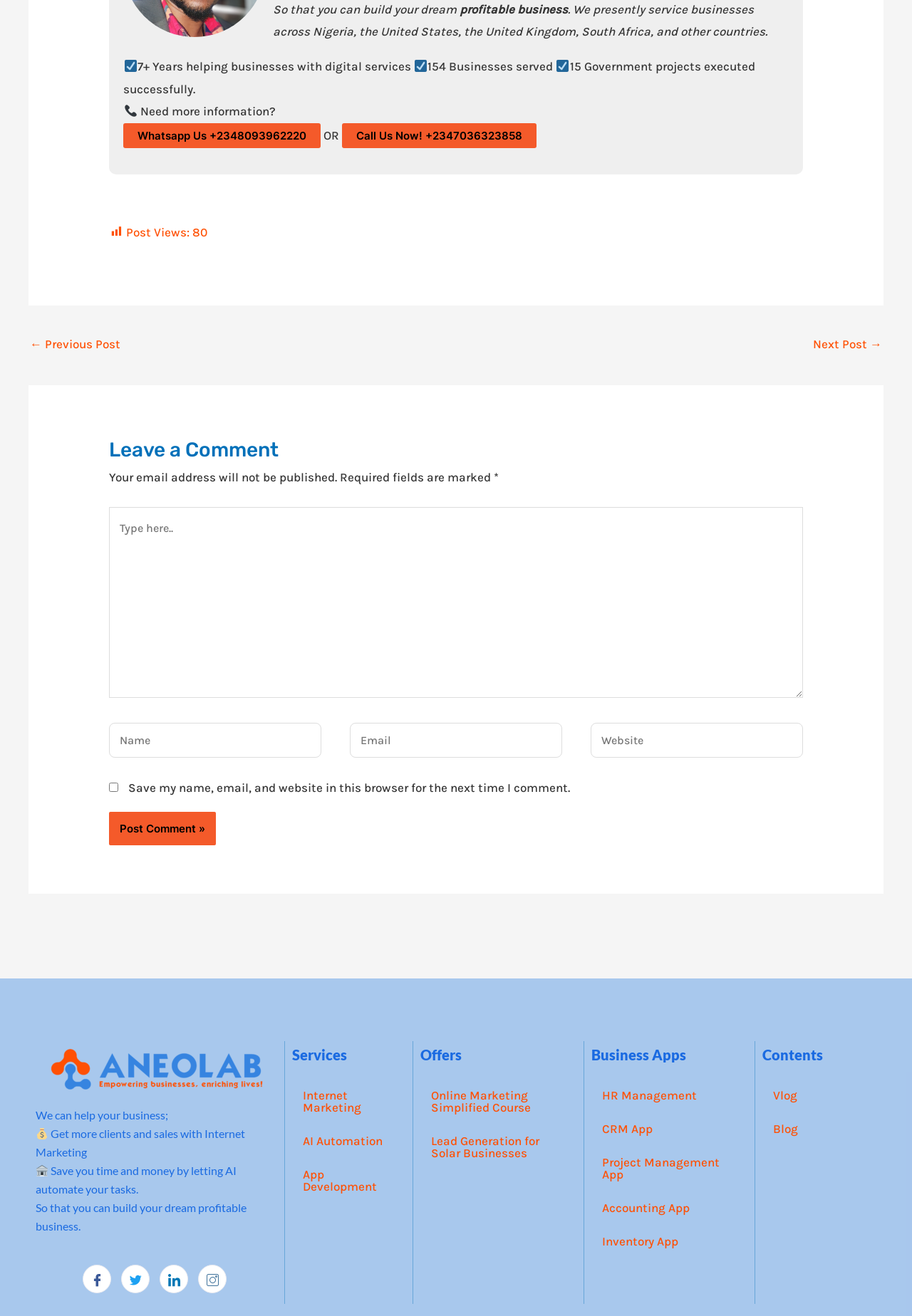Locate the bounding box coordinates of the clickable region necessary to complete the following instruction: "Click the Post Comment button". Provide the coordinates in the format of four float numbers between 0 and 1, i.e., [left, top, right, bottom].

[0.12, 0.617, 0.237, 0.643]